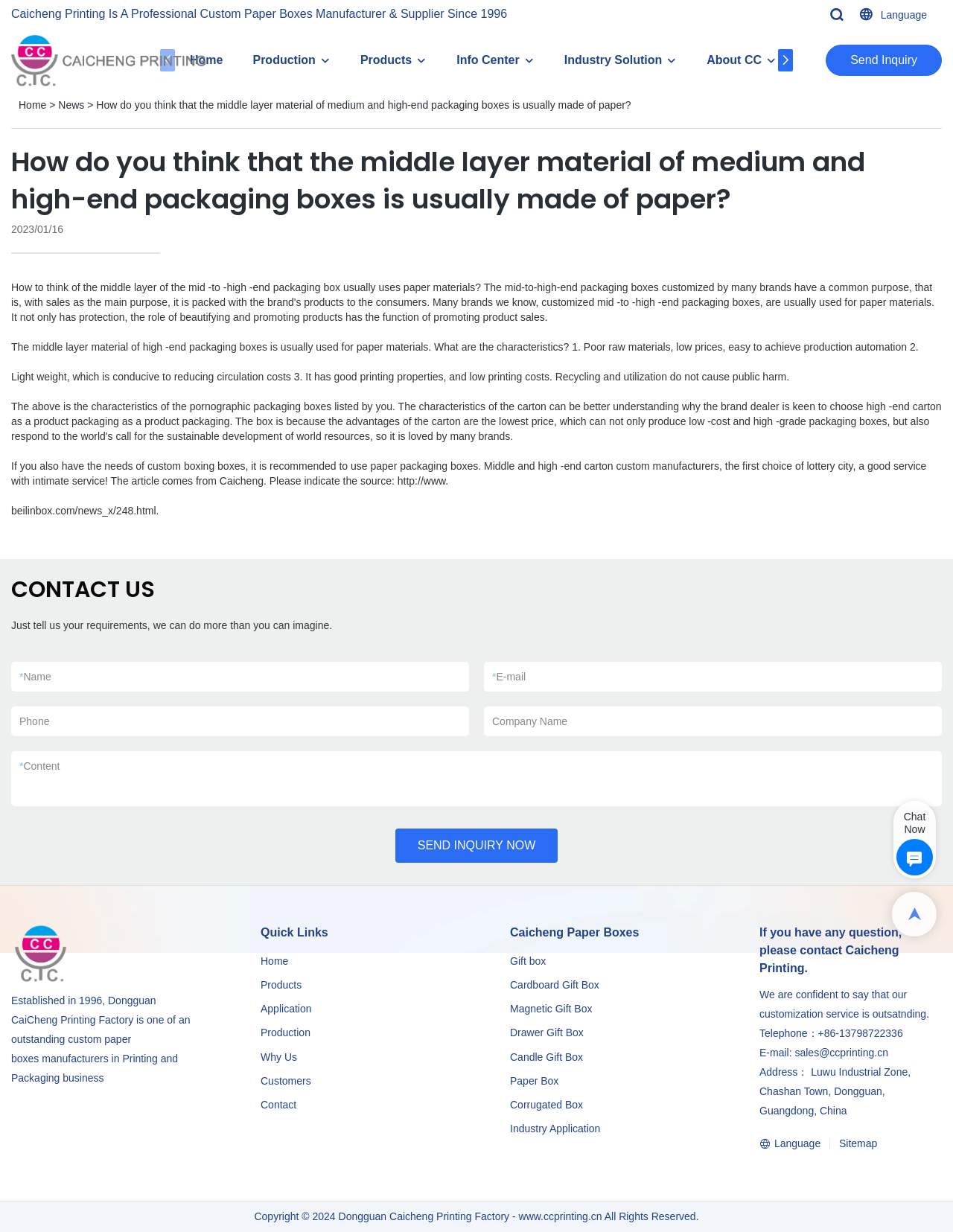Find the bounding box coordinates of the element you need to click on to perform this action: 'Fill in the 'Name' field'. The coordinates should be represented by four float values between 0 and 1, in the format [left, top, right, bottom].

[0.023, 0.538, 0.48, 0.56]